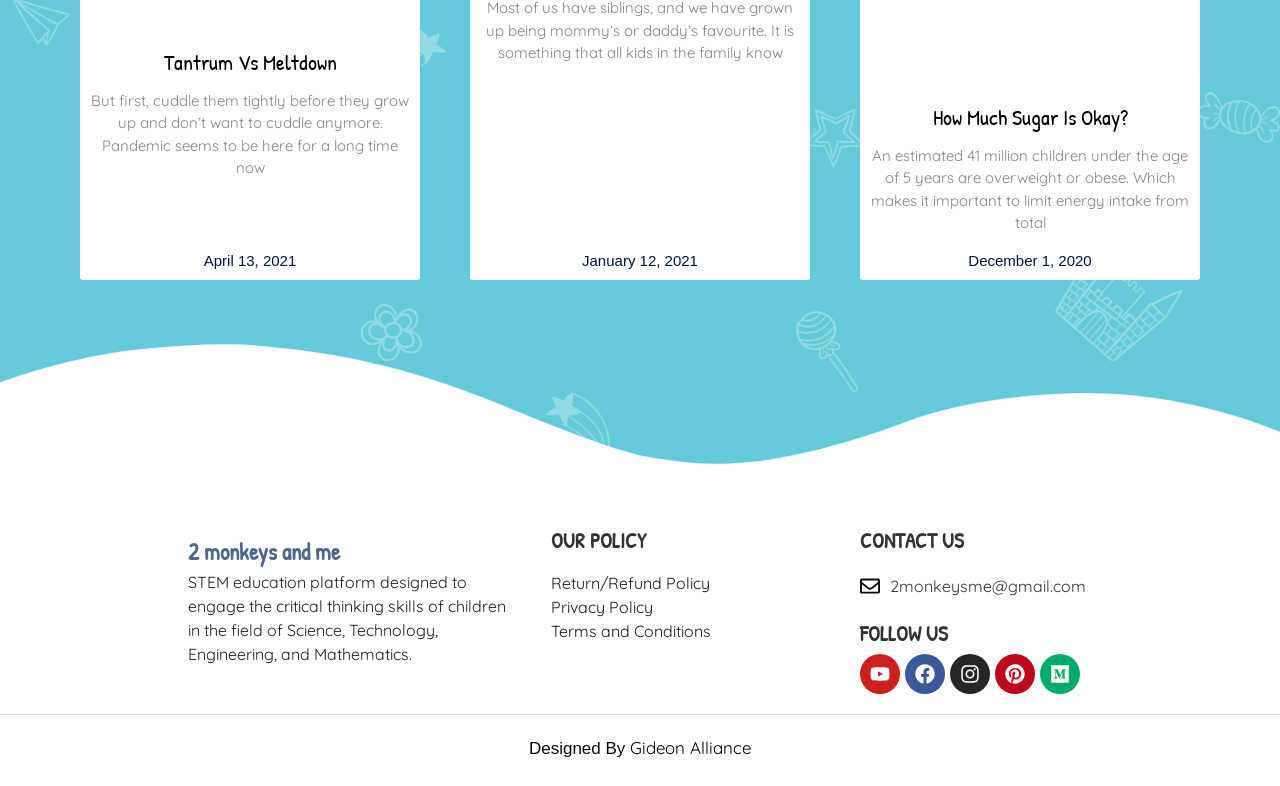How many social media platforms are listed?
Answer the question with a single word or phrase derived from the image.

5